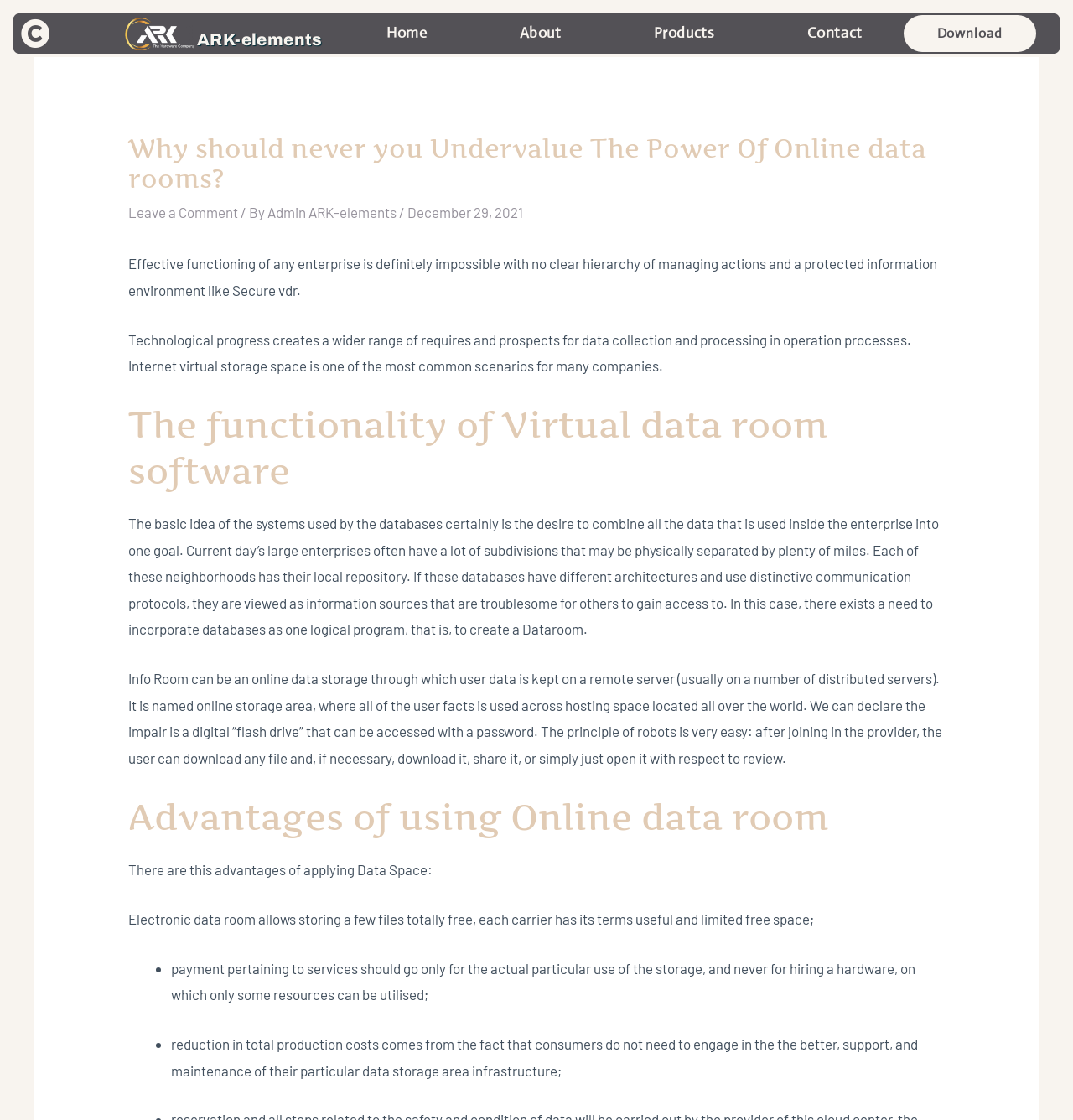Answer the question with a single word or phrase: 
What is an online data storage called?

Cloud